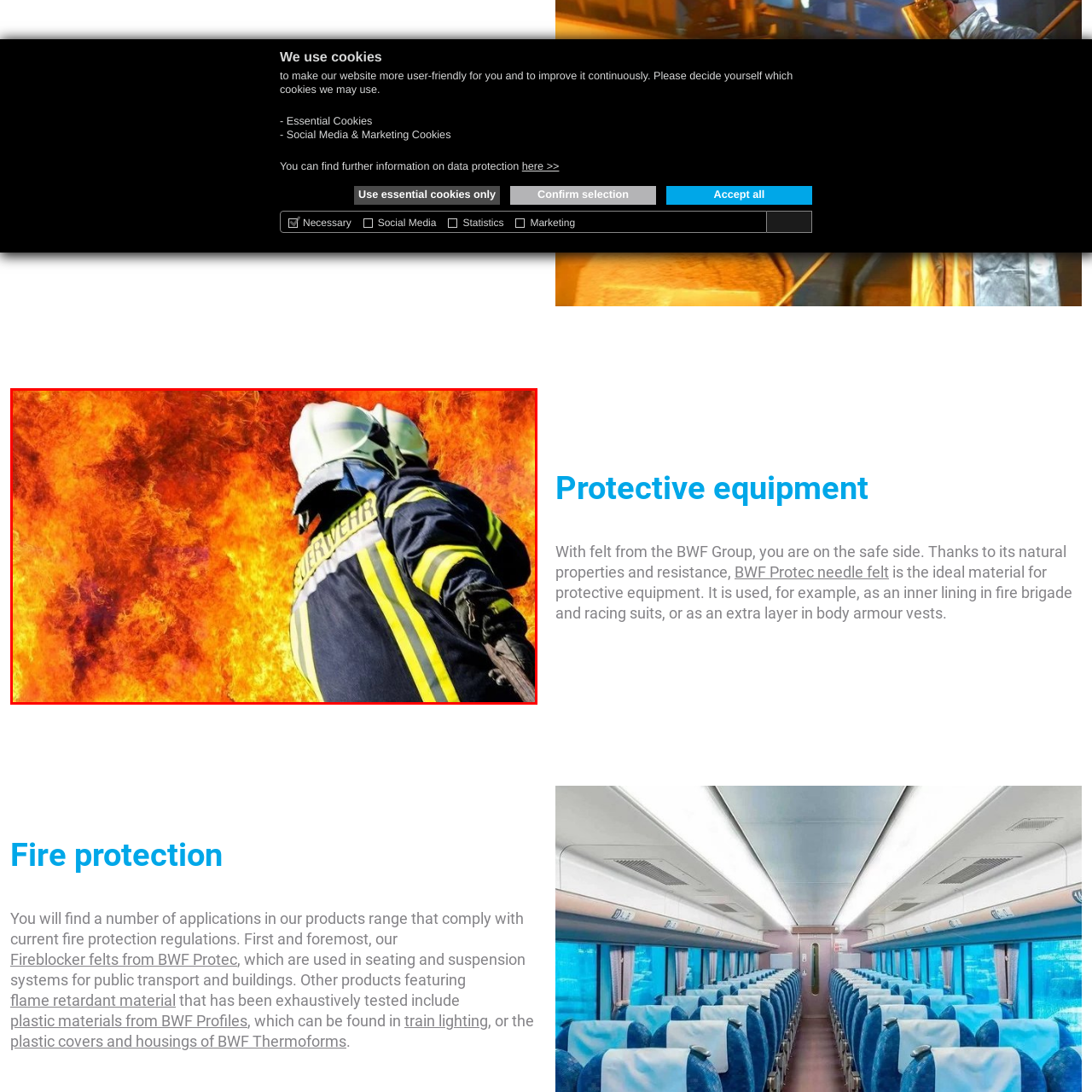Create a detailed narrative of the scene depicted inside the red-outlined image.

The image captures a firefighter in action, standing boldly against a backdrop of intense flames. Clad in protective gear adorned with reflective stripes, the firefighter is equipped to handle high-temperature environments, showcasing the importance of fire safety equipment. This visual representation underscores the critical role of protective materials, such as those developed by BWF Envirotec, which are designed to withstand extreme heat. These materials are essential for ensuring safety in various high-risk scenarios, including firefighting and industrial applications. The image conveys both the courage of first responders and the advanced technology that aids in their protection.